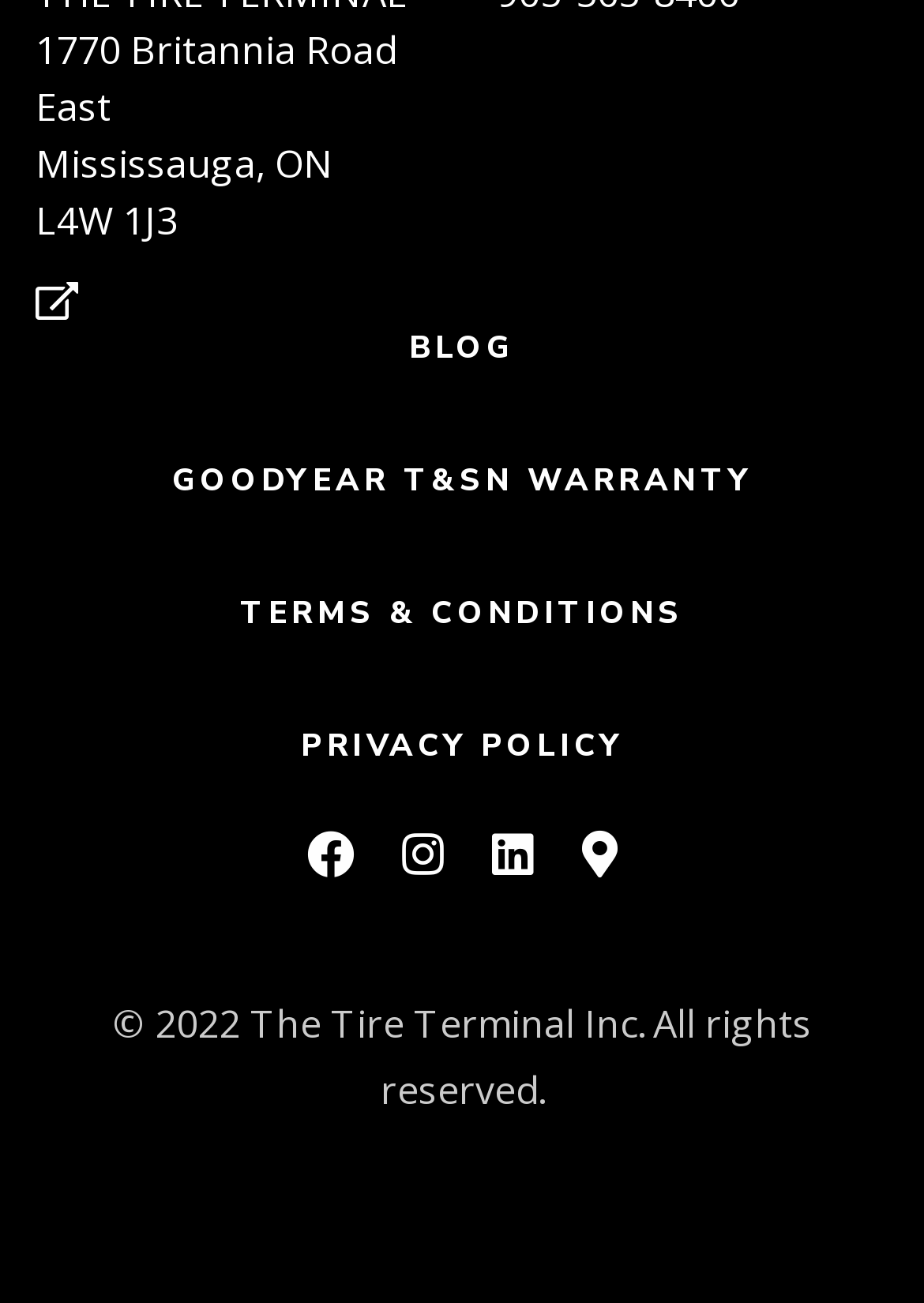Identify the bounding box coordinates of the section to be clicked to complete the task described by the following instruction: "visit Facebook page". The coordinates should be four float numbers between 0 and 1, formatted as [left, top, right, bottom].

[0.332, 0.632, 0.383, 0.681]